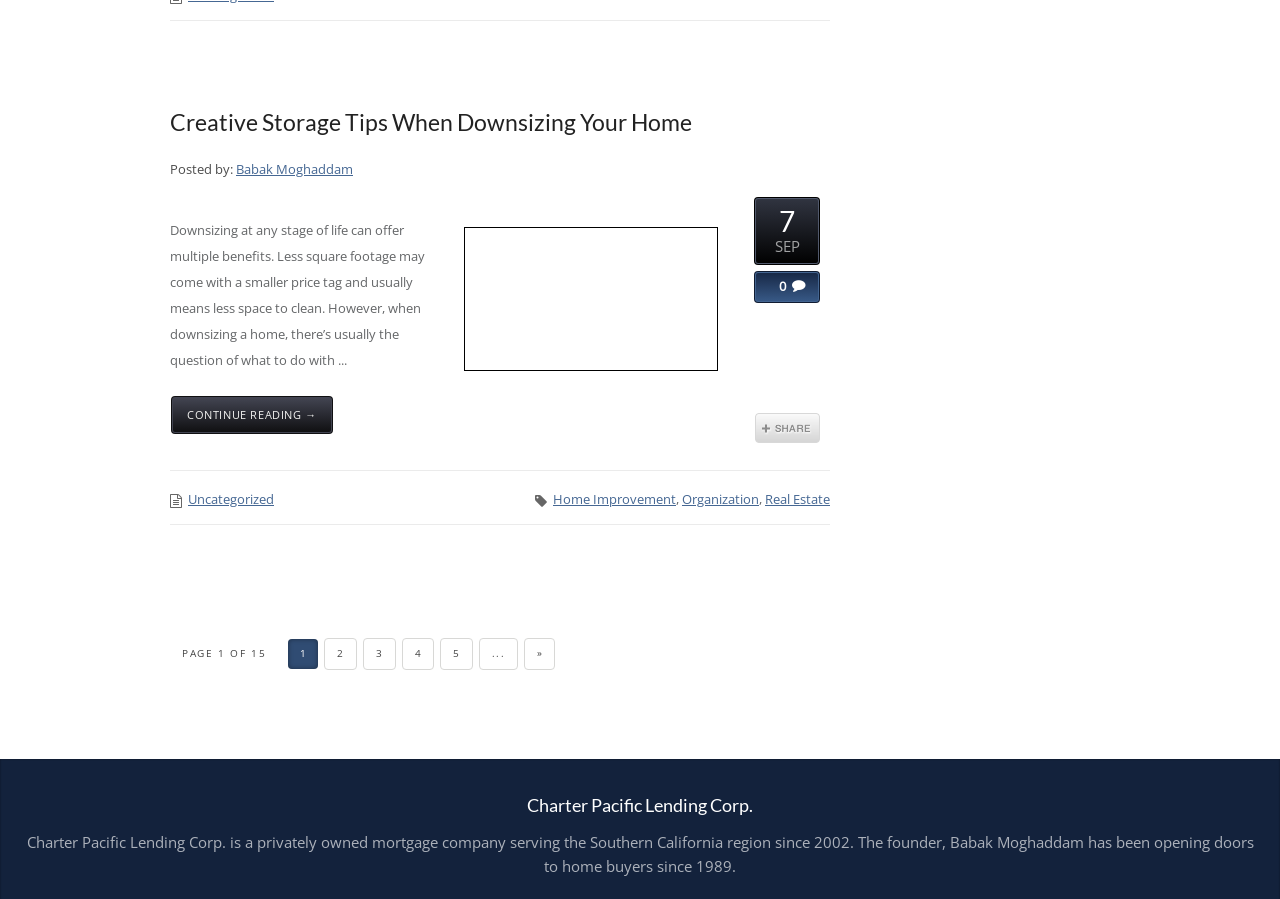Please give a succinct answer to the question in one word or phrase:
What is the title of the article?

Creative Storage Tips When Downsizing Your Home